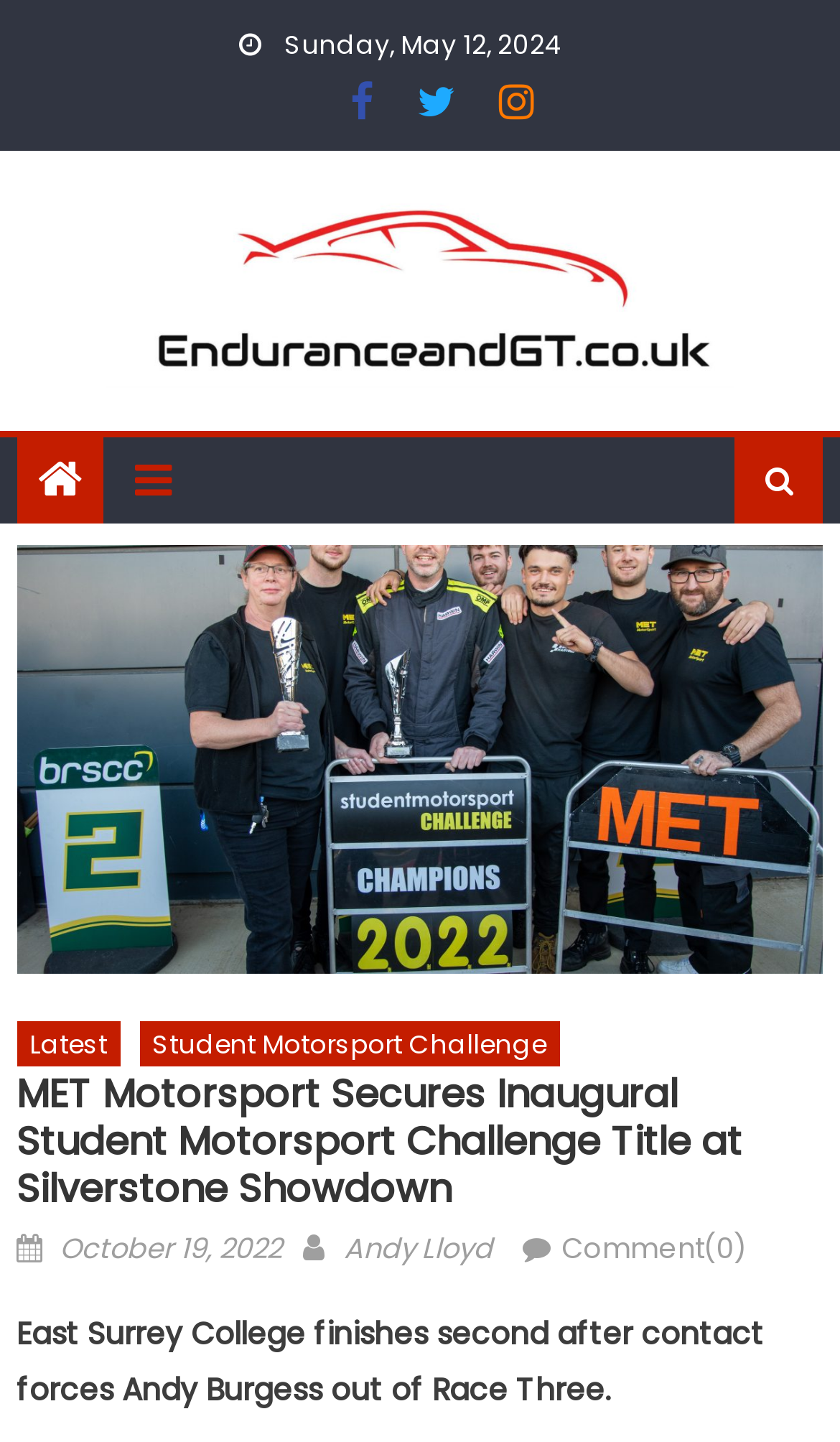What is the date of the latest article?
Examine the image and give a concise answer in one word or a short phrase.

October 19, 2022